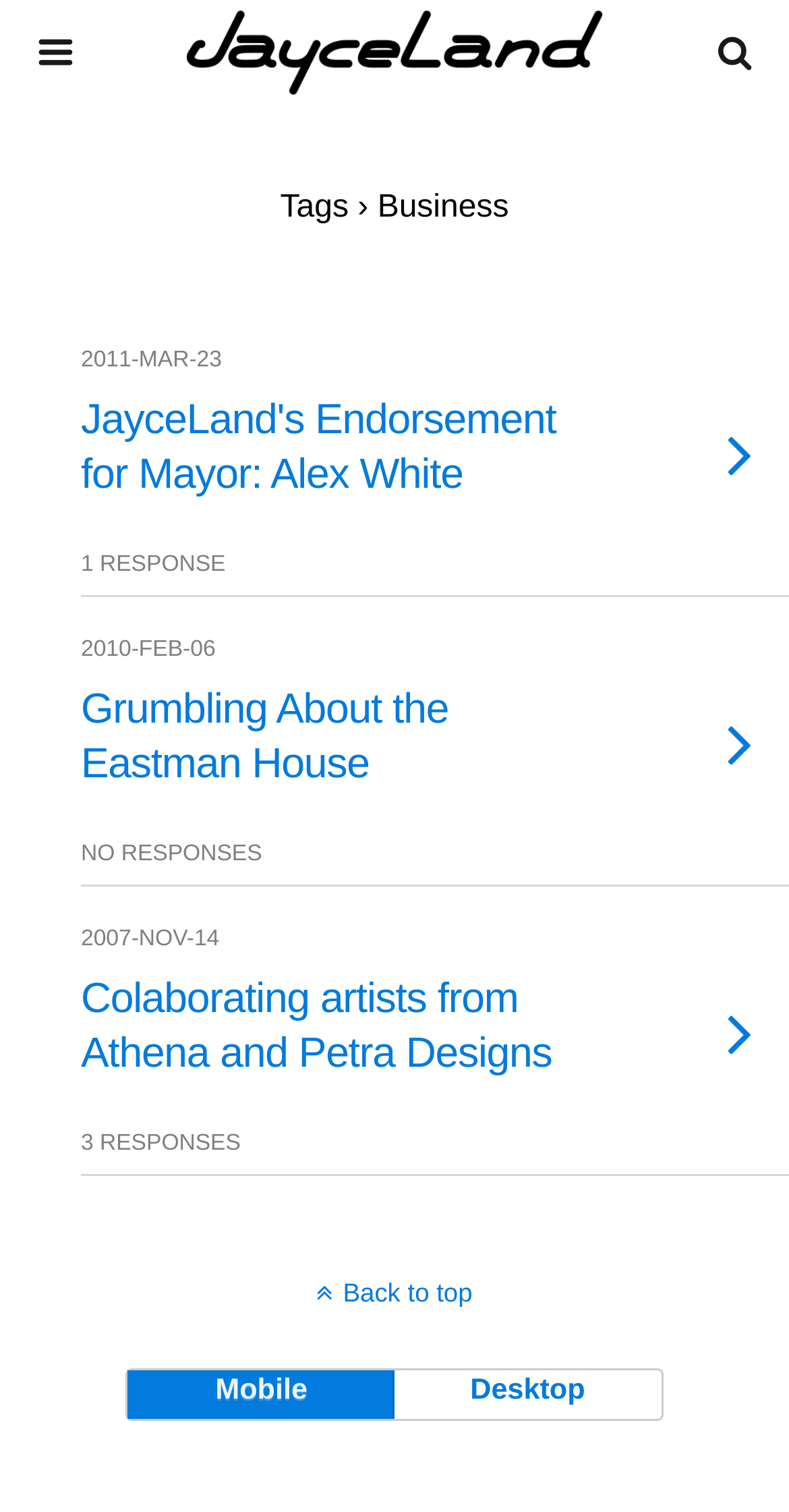How many links are there on the webpage?
Based on the image content, provide your answer in one word or a short phrase.

5